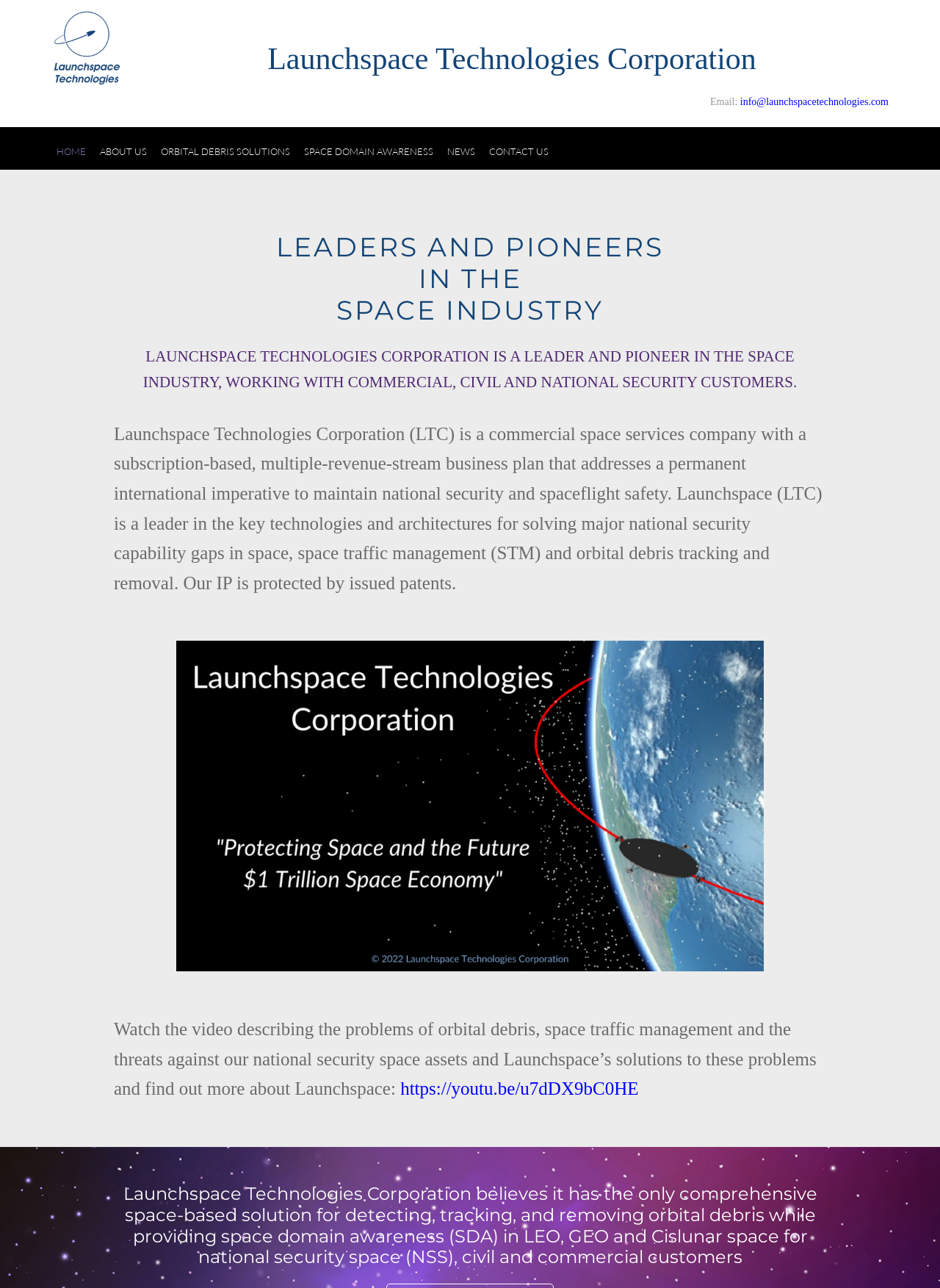Can you find and provide the main heading text of this webpage?

LEADERS AND PIONEERS
IN THE
SPACE INDUSTRY